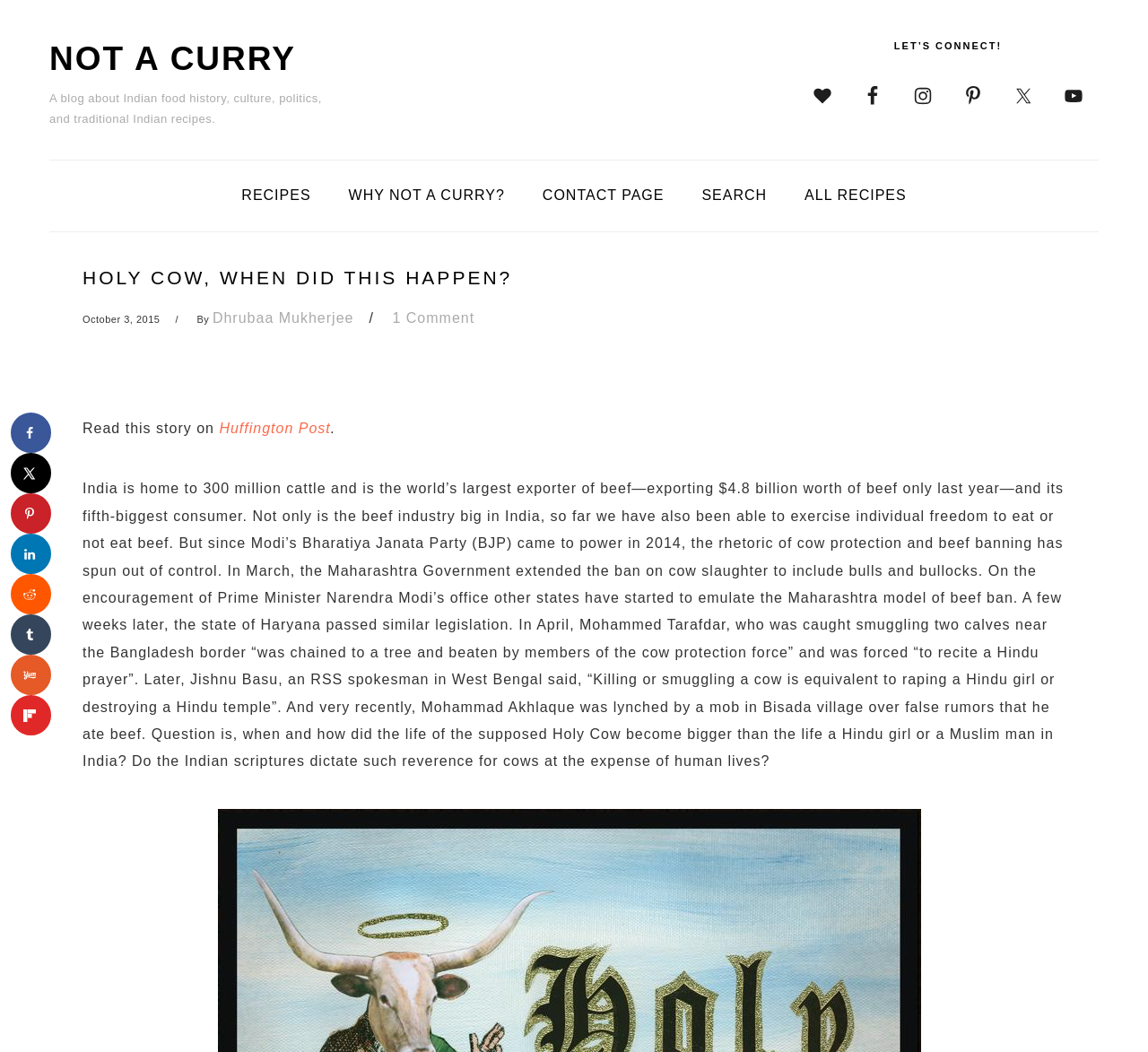What social media platforms can you share this article on?
Please describe in detail the information shown in the image to answer the question.

The social sharing sidebar on the left side of the webpage provides options to share the article on various social media platforms, including Facebook, LinkedIn, Reddit, Tumblr, Yummly, and Flipboard.